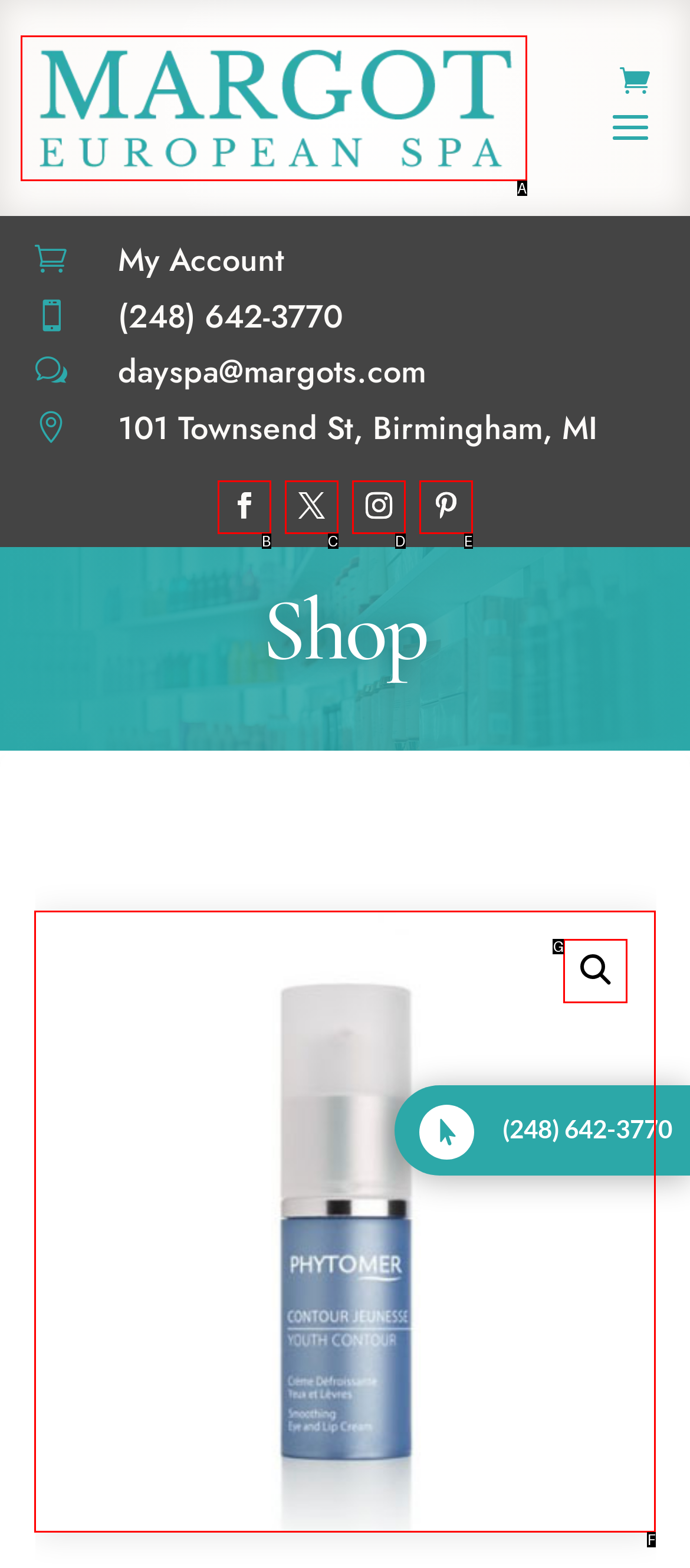Given the description: alt="Margot European Spa Logo", identify the HTML element that corresponds to it. Respond with the letter of the correct option.

A